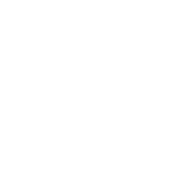What is the effect of the vibrant colors and distinctive shapes?
Provide a detailed answer to the question, using the image to inform your response.

The combination of vibrant colors and distinctive shapes in the stylized graphic representation of the cannabis leaf enhances its appeal, making it more attractive to potential customers who are interested in exploring cannabis-related products.